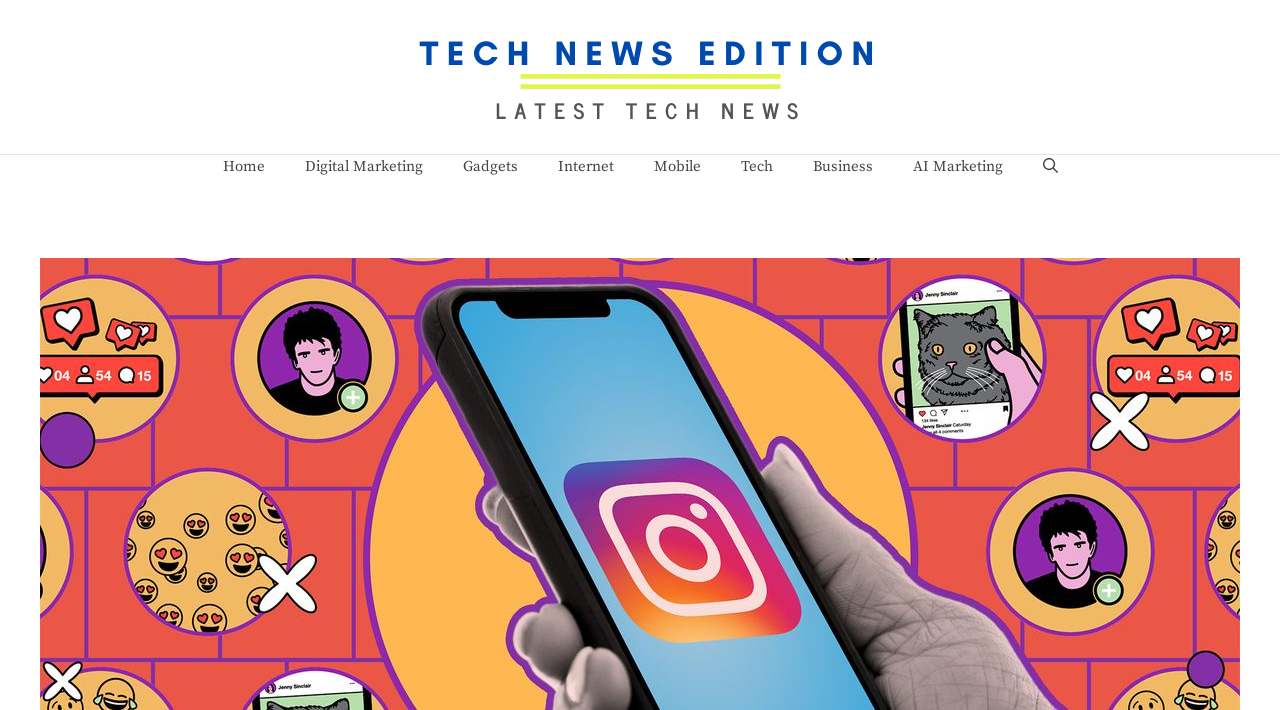From the webpage screenshot, predict the bounding box of the UI element that matches this description: "aria-label="Open Search Bar"".

[0.799, 0.218, 0.842, 0.251]